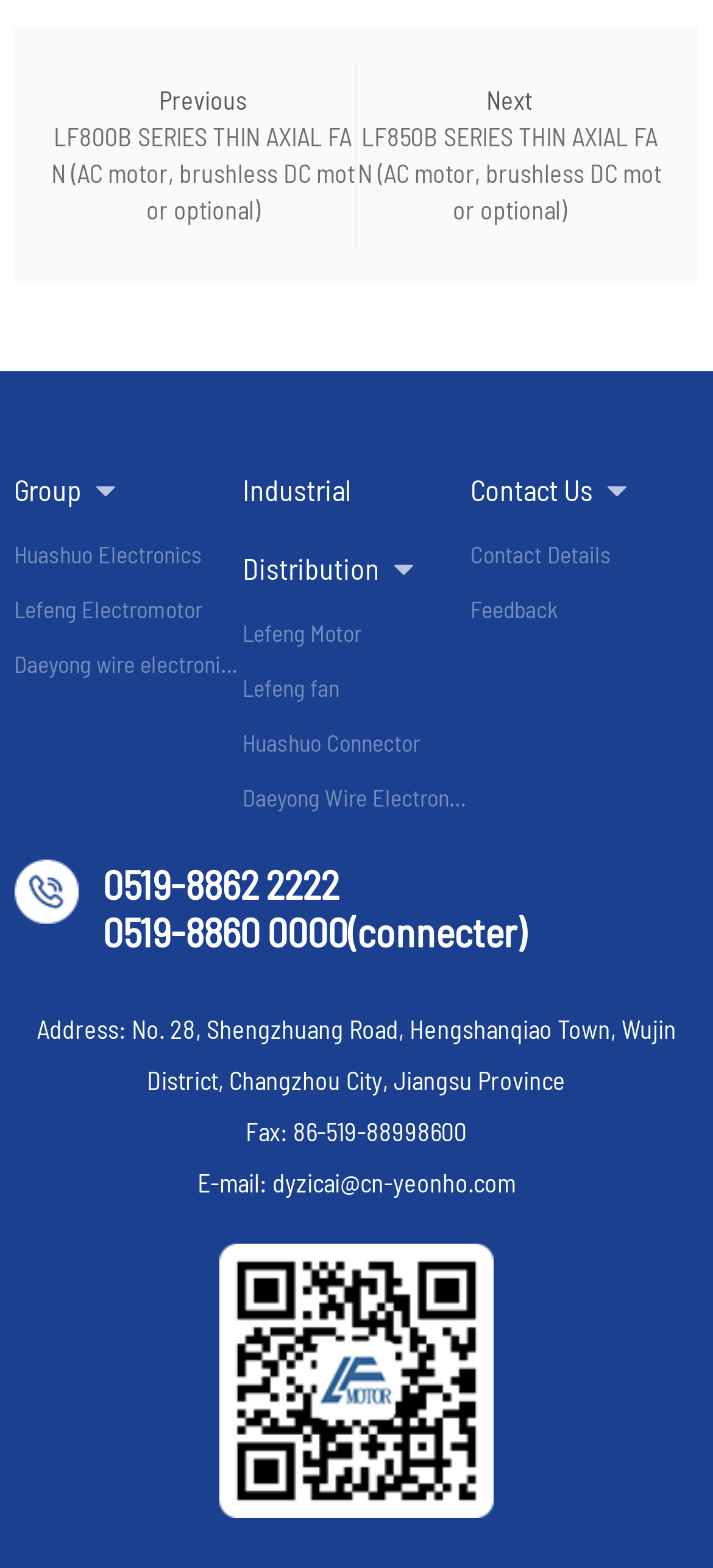Identify the bounding box of the UI element that matches this description: "Daeyong wire electronics".

[0.02, 0.406, 0.34, 0.441]